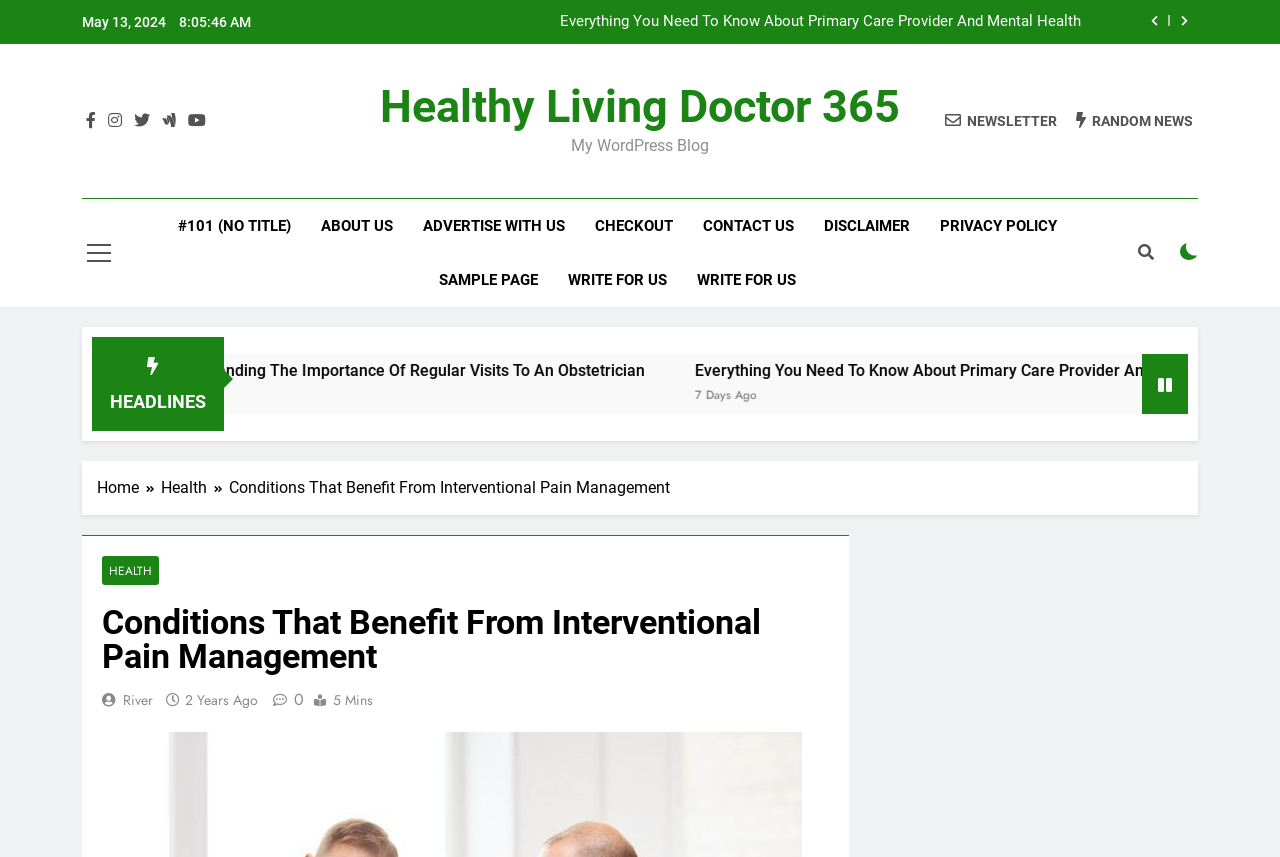Give the bounding box coordinates for the element described by: "#101 (no title)".

[0.127, 0.232, 0.239, 0.295]